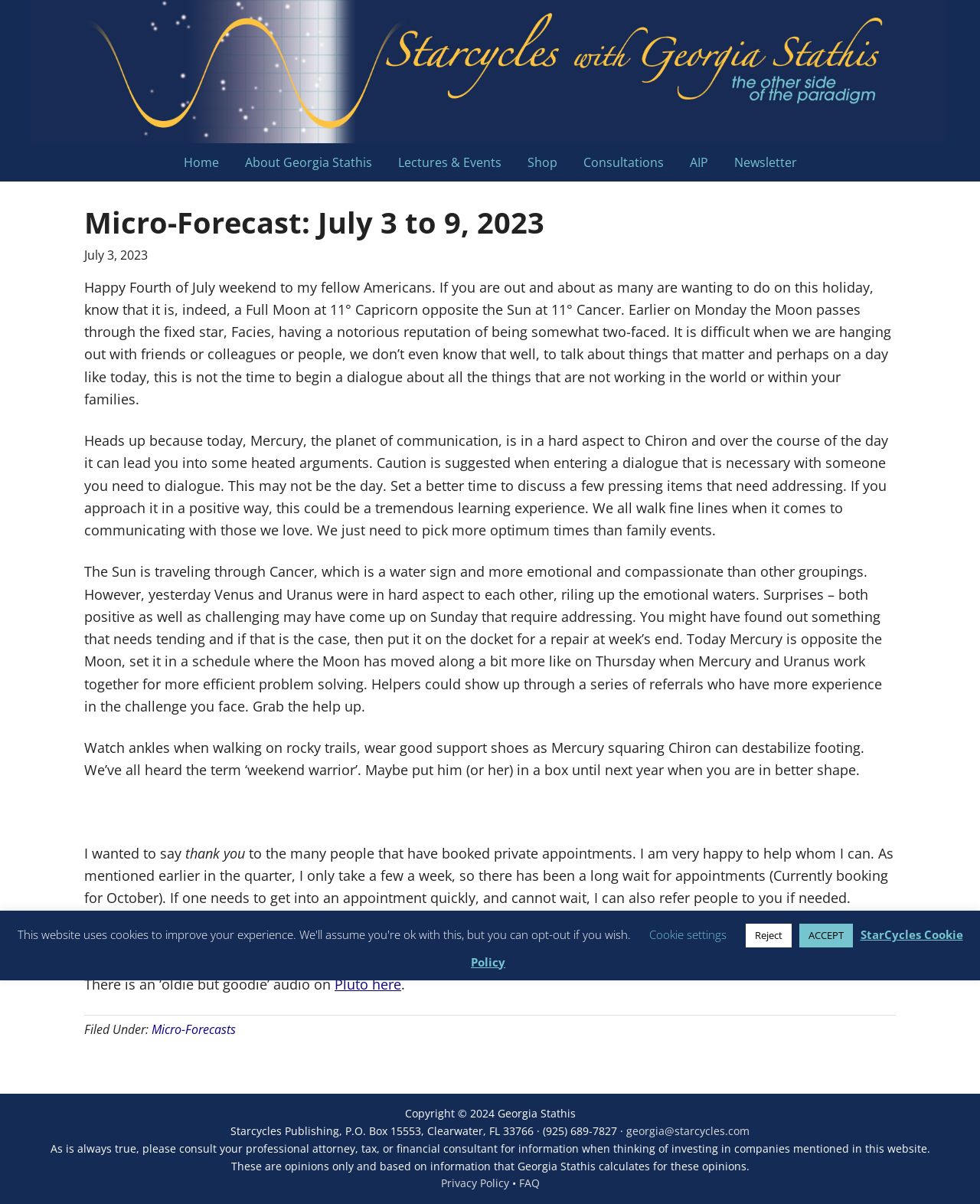Identify the main heading from the webpage and provide its text content.

Micro-Forecast: July 3 to 9, 2023